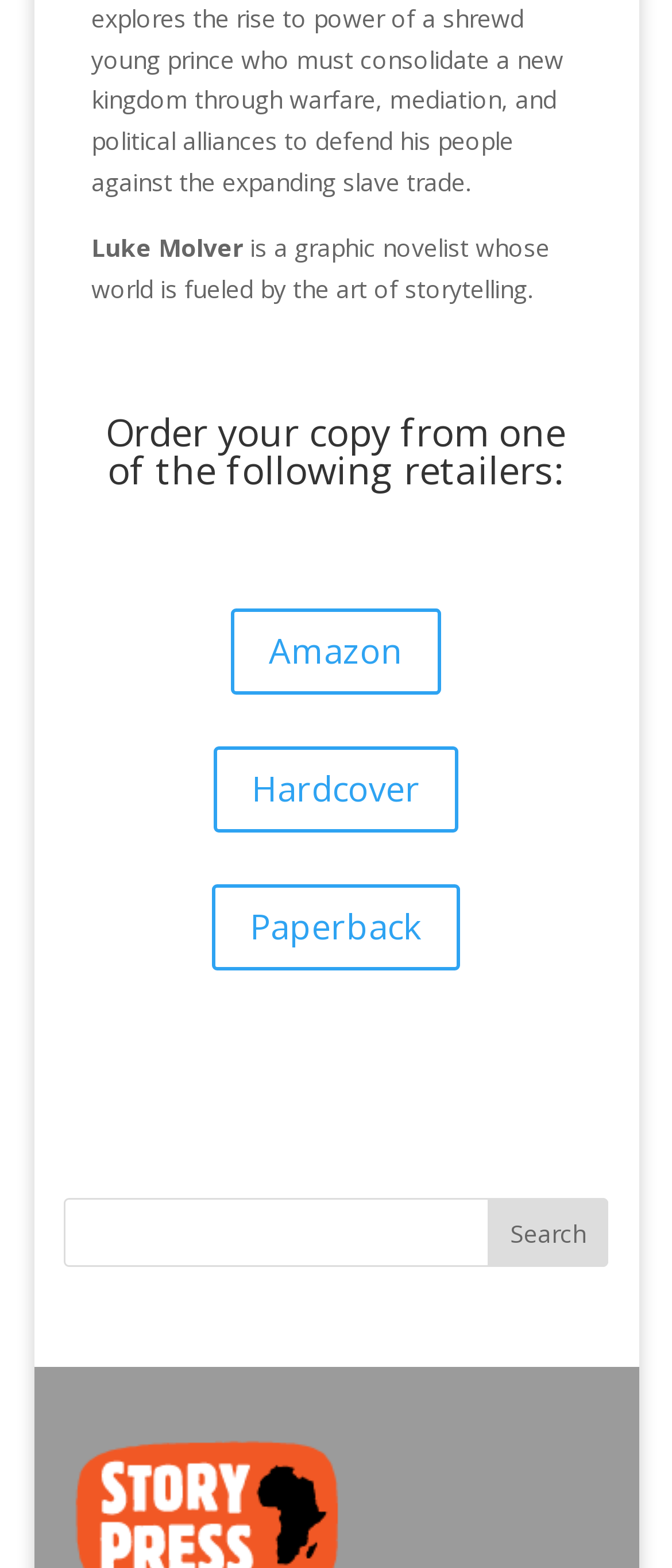Use the details in the image to answer the question thoroughly: 
Who is the graphic novelist?

The webpage has a static text element that reads 'Luke Molver' which is likely the name of the graphic novelist being referred to.